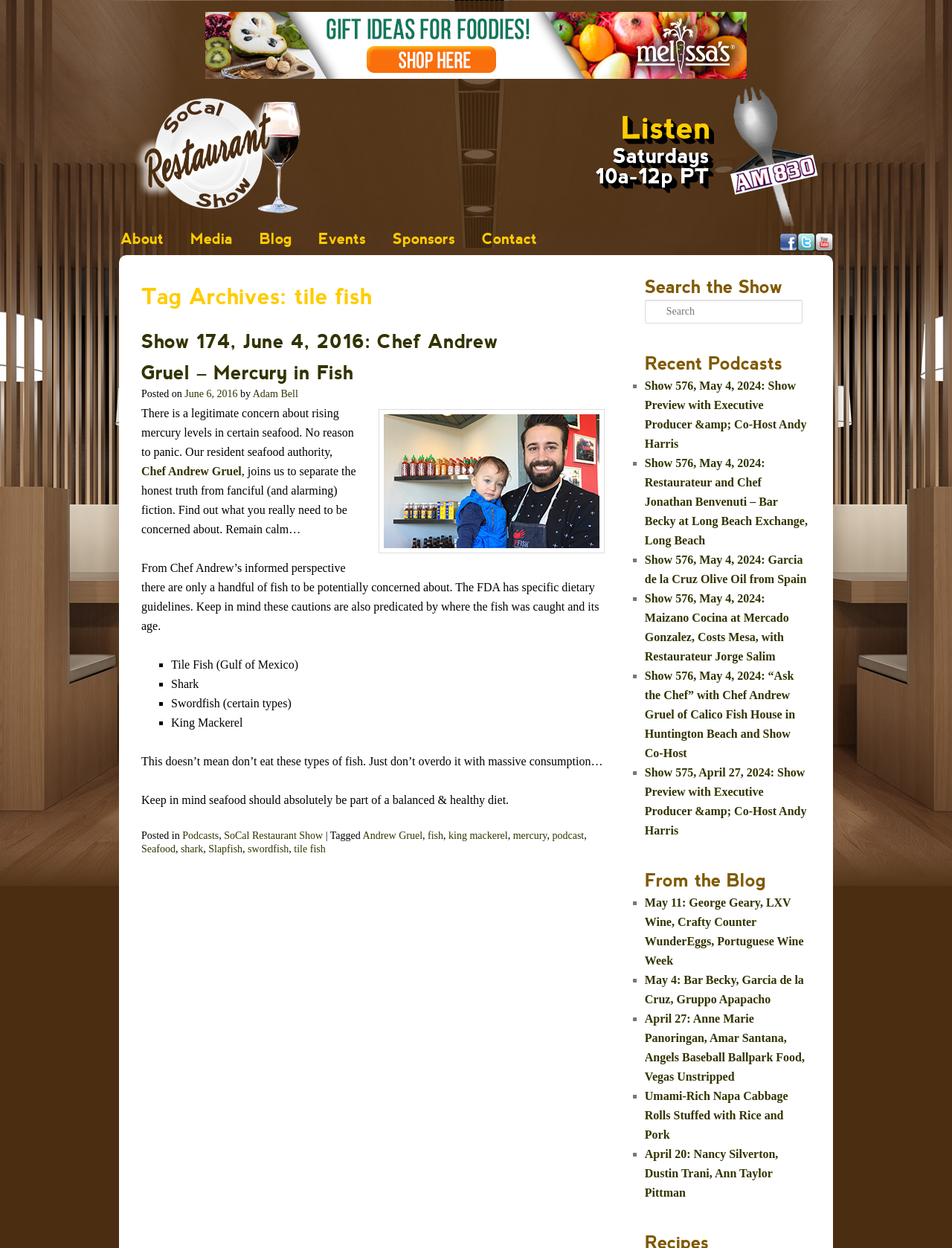Generate the text content of the main heading of the webpage.

SoCal Restaurant Show Saturdays 10:00AM PT on AM 830 KLAA Los Angeles